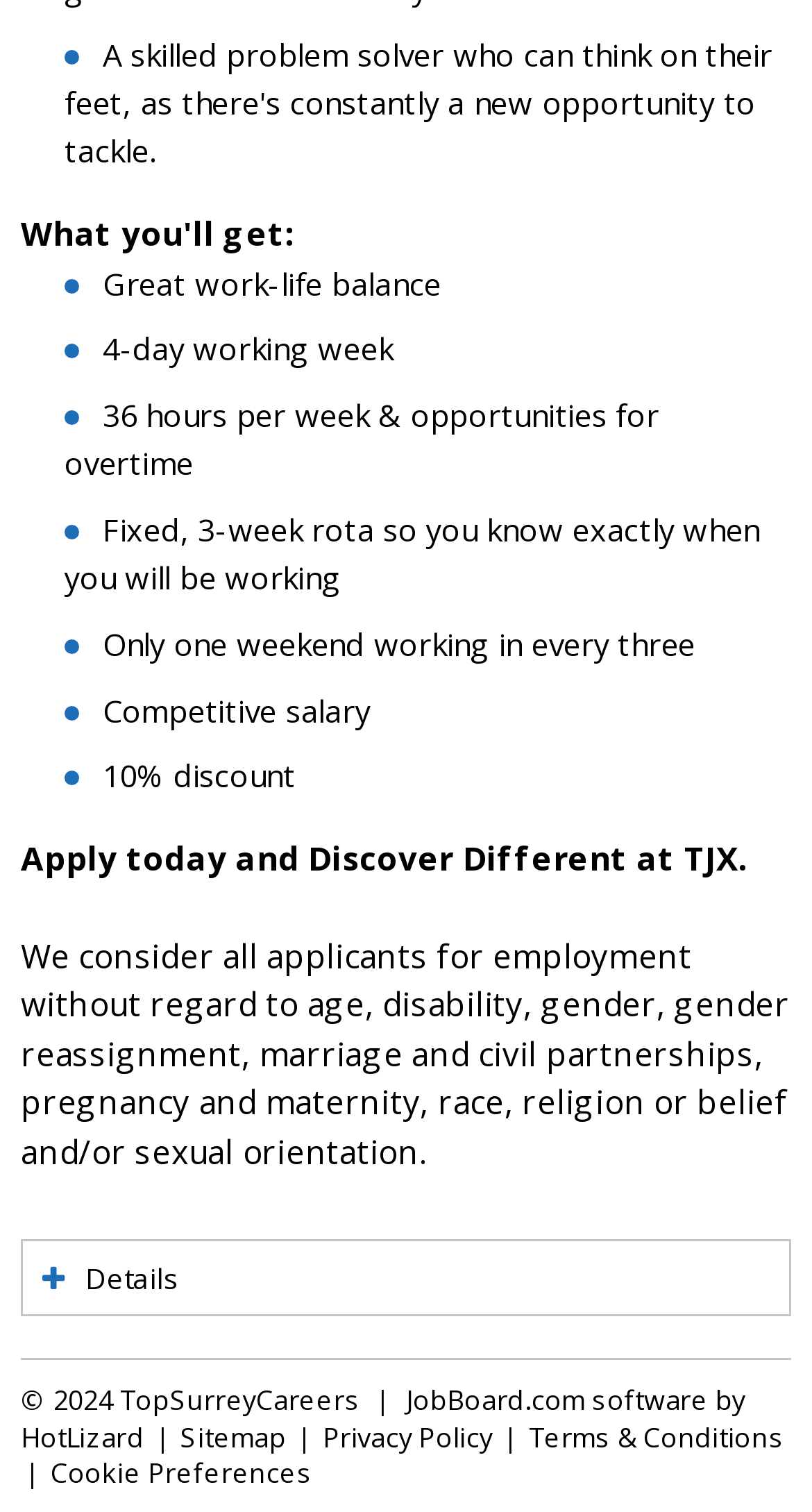What is the name of the company?
Refer to the image and provide a detailed answer to the question.

The answer can be found in the StaticText element with the text 'Apply today and Discover Different at TJX.' which is located at the coordinates [0.026, 0.553, 0.919, 0.583]. This text suggests that the company name is TJX.